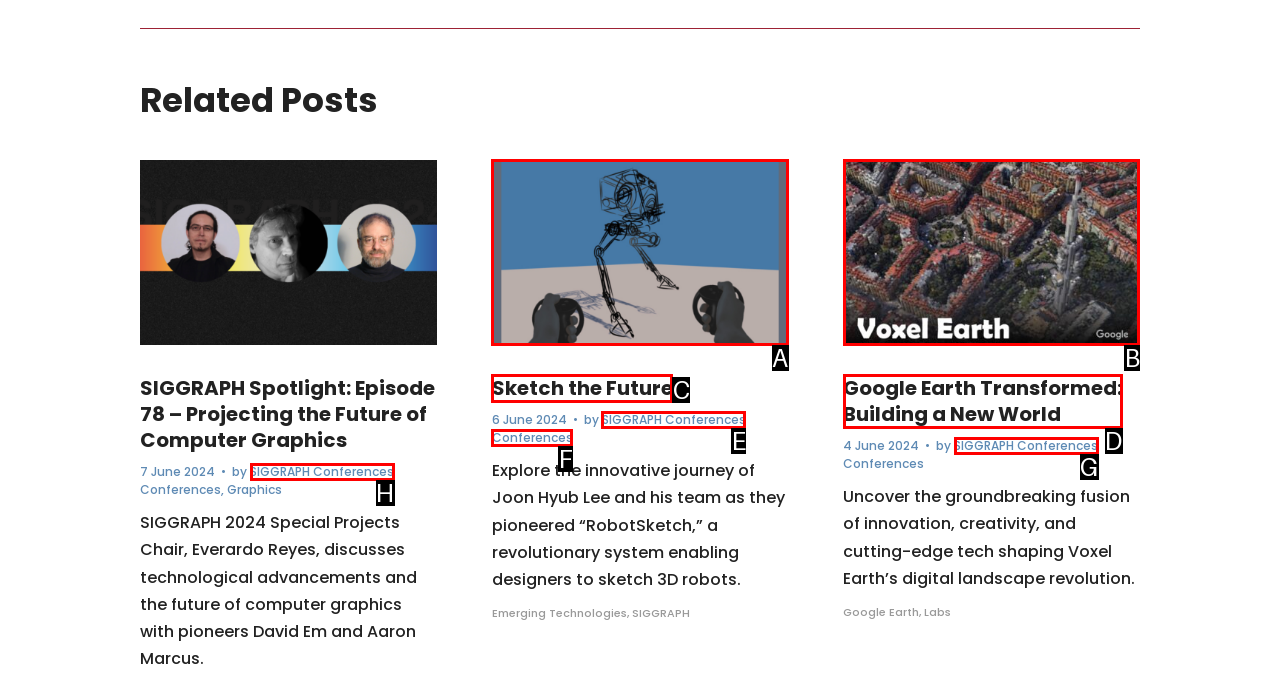From the options presented, which lettered element matches this description: Sketch the Future
Reply solely with the letter of the matching option.

C